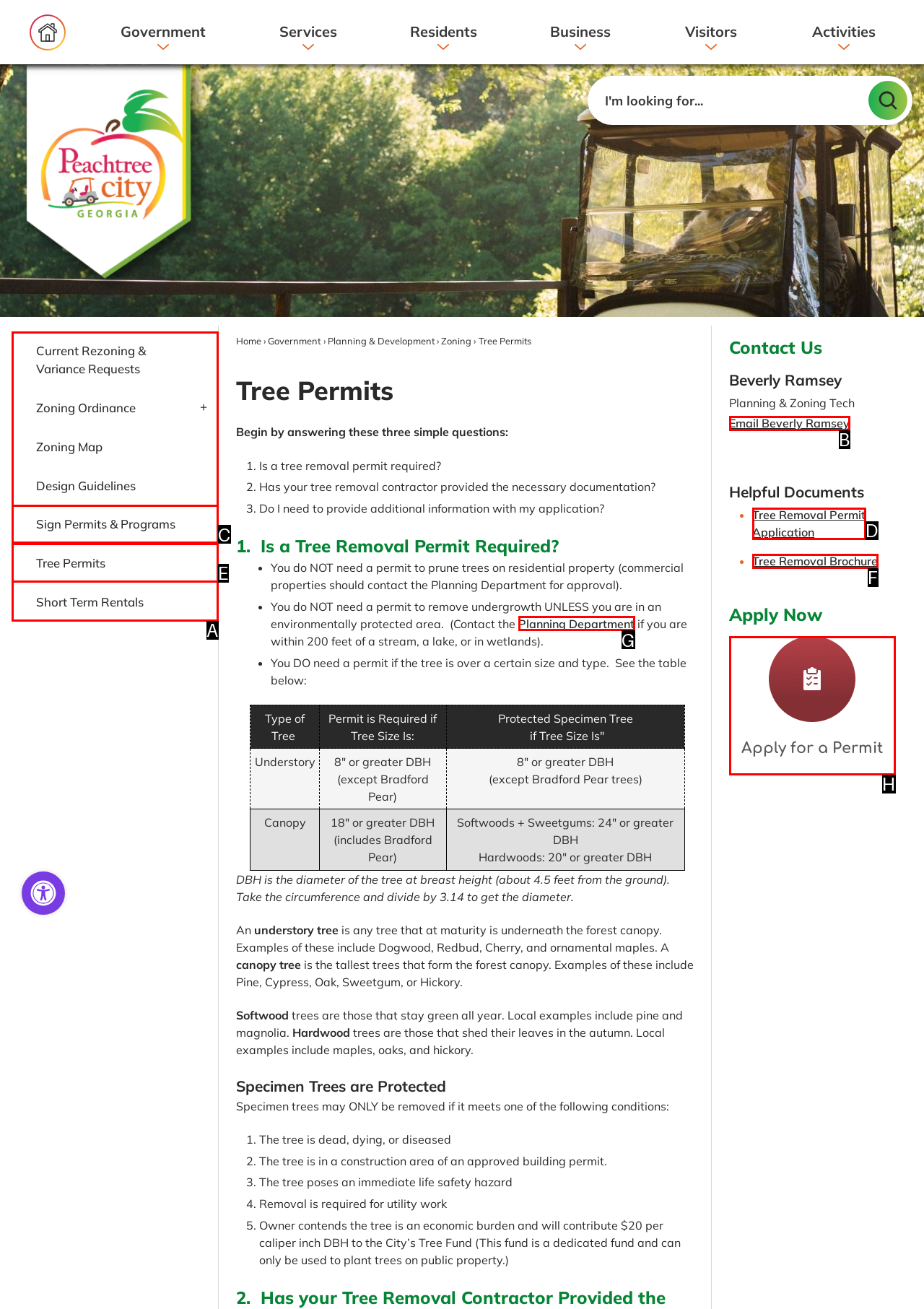Identify the correct HTML element to click for the task: View the Planning Department. Provide the letter of your choice.

G